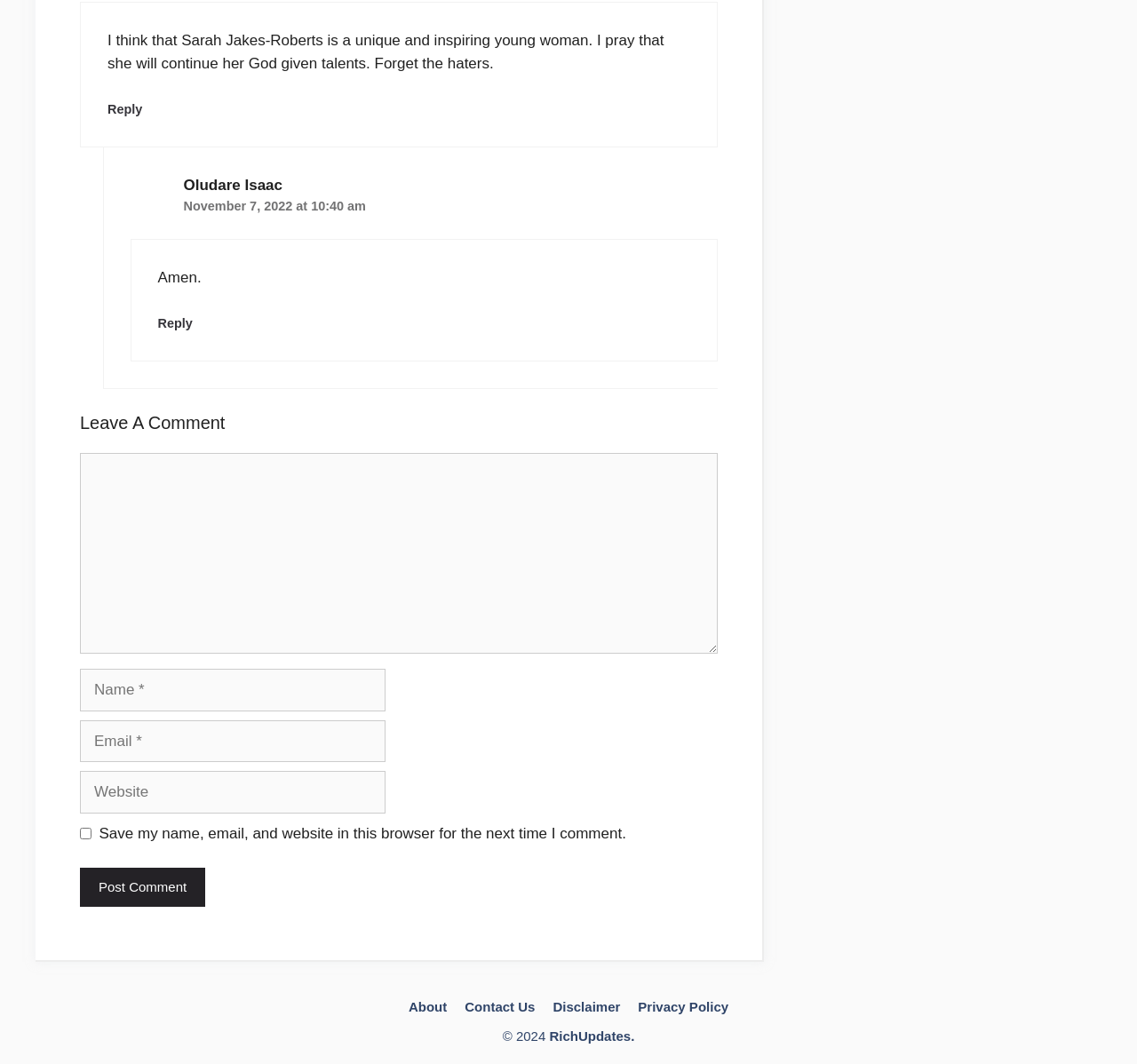Identify and provide the bounding box coordinates of the UI element described: "Reply". The coordinates should be formatted as [left, top, right, bottom], with each number being a float between 0 and 1.

[0.095, 0.096, 0.125, 0.109]